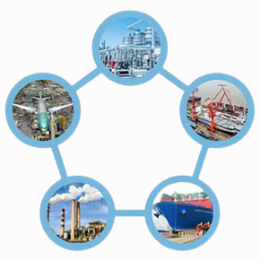Use a single word or phrase to answer this question: 
How many industries are represented?

Five